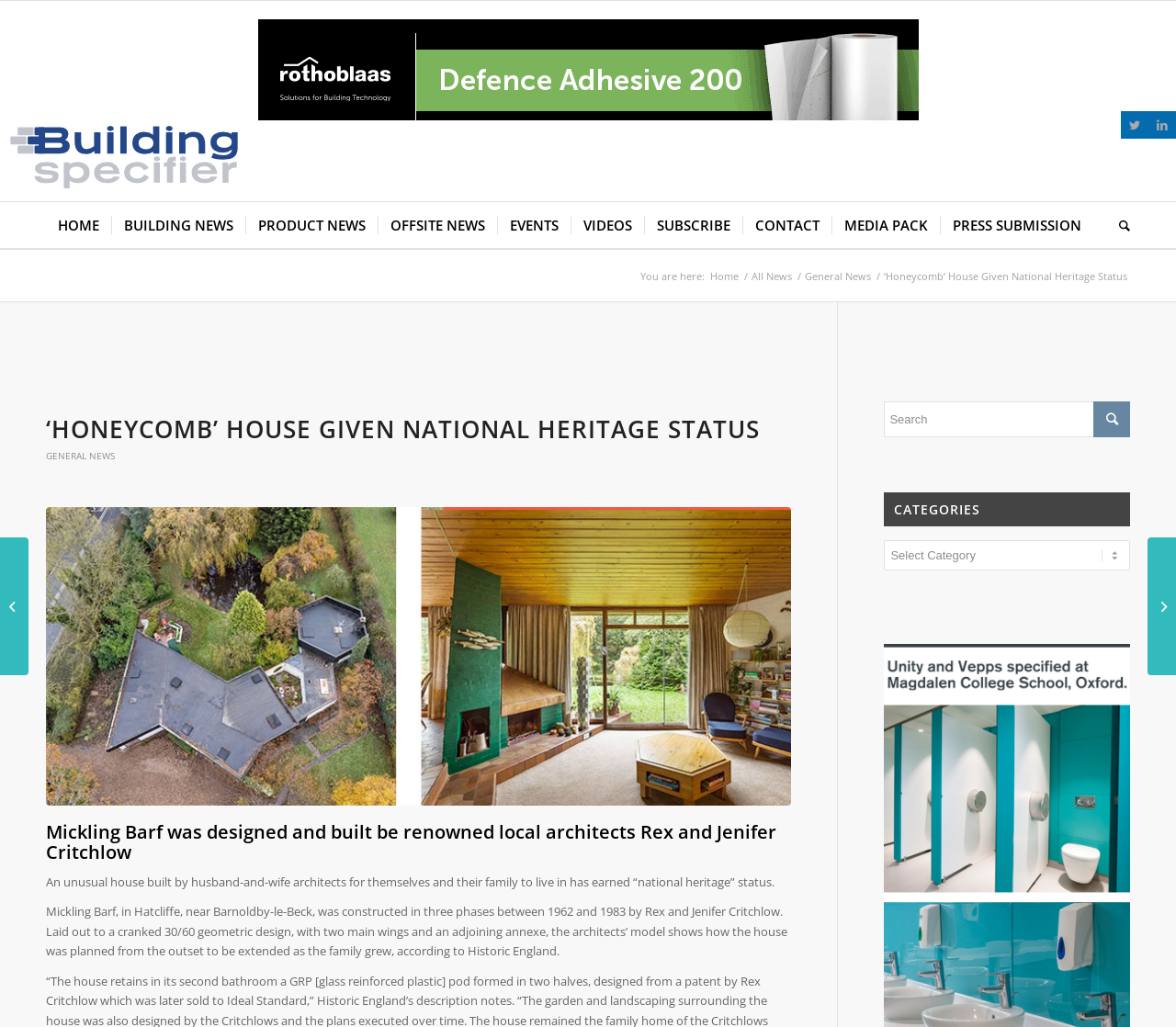What is the purpose of the search button?
Deliver a detailed and extensive answer to the question.

The search button is located at the top right of the webpage and has a textbox next to it with the label 'Search'. This suggests that the purpose of the search button is to allow users to search the website for specific content.